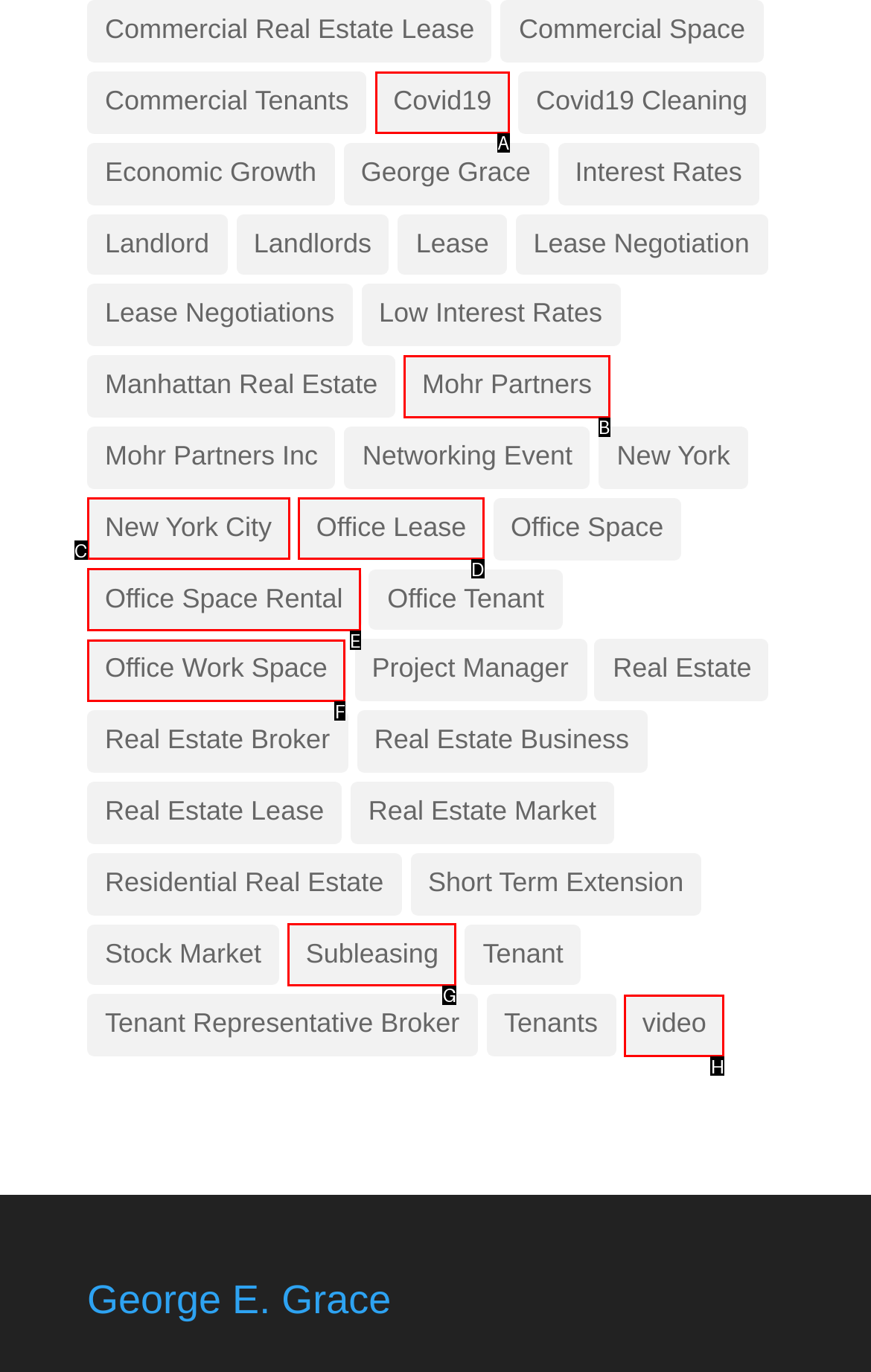Determine the HTML element to click for the instruction: Learn about Office Space Rental.
Answer with the letter corresponding to the correct choice from the provided options.

E